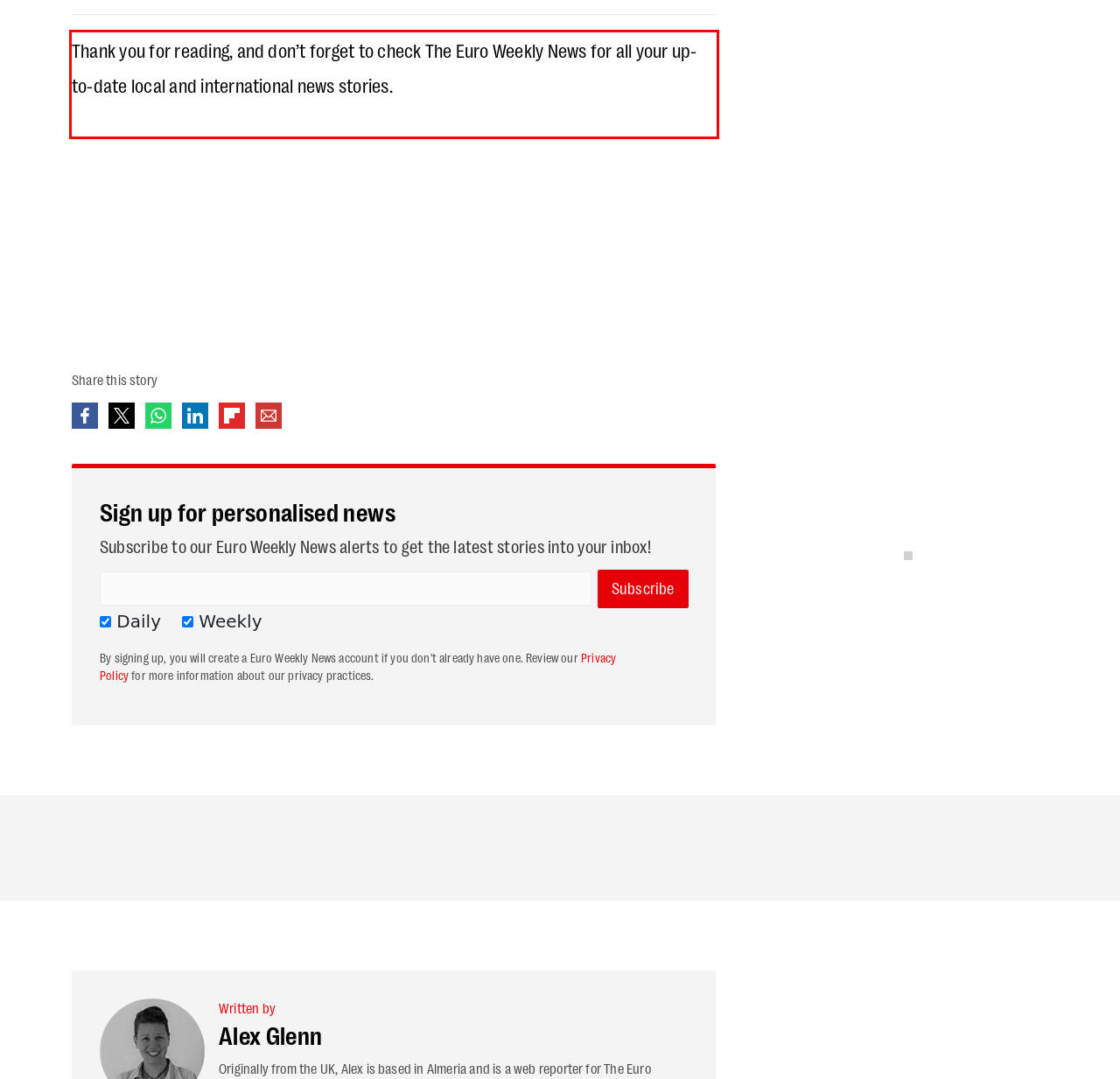Please recognize and transcribe the text located inside the red bounding box in the webpage image.

Thank you for reading, and don’t forget to check The Euro Weekly News for all your up-to-date local and international news stories.